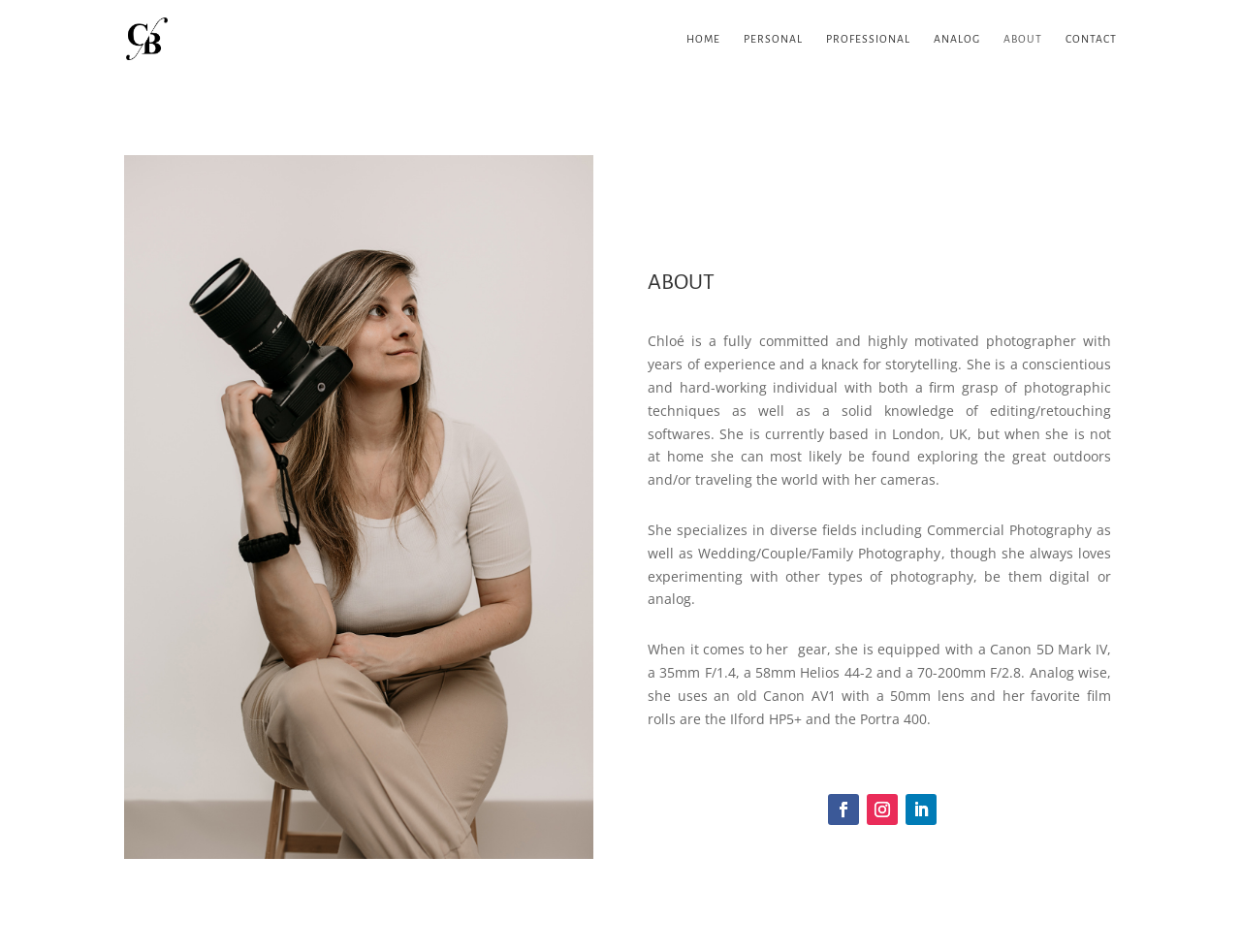Using the element description provided, determine the bounding box coordinates in the format (top-left x, top-left y, bottom-right x, bottom-right y). Ensure that all values are floating point numbers between 0 and 1. Element description: alt="Chloé Boucherit"

[0.102, 0.033, 0.135, 0.047]